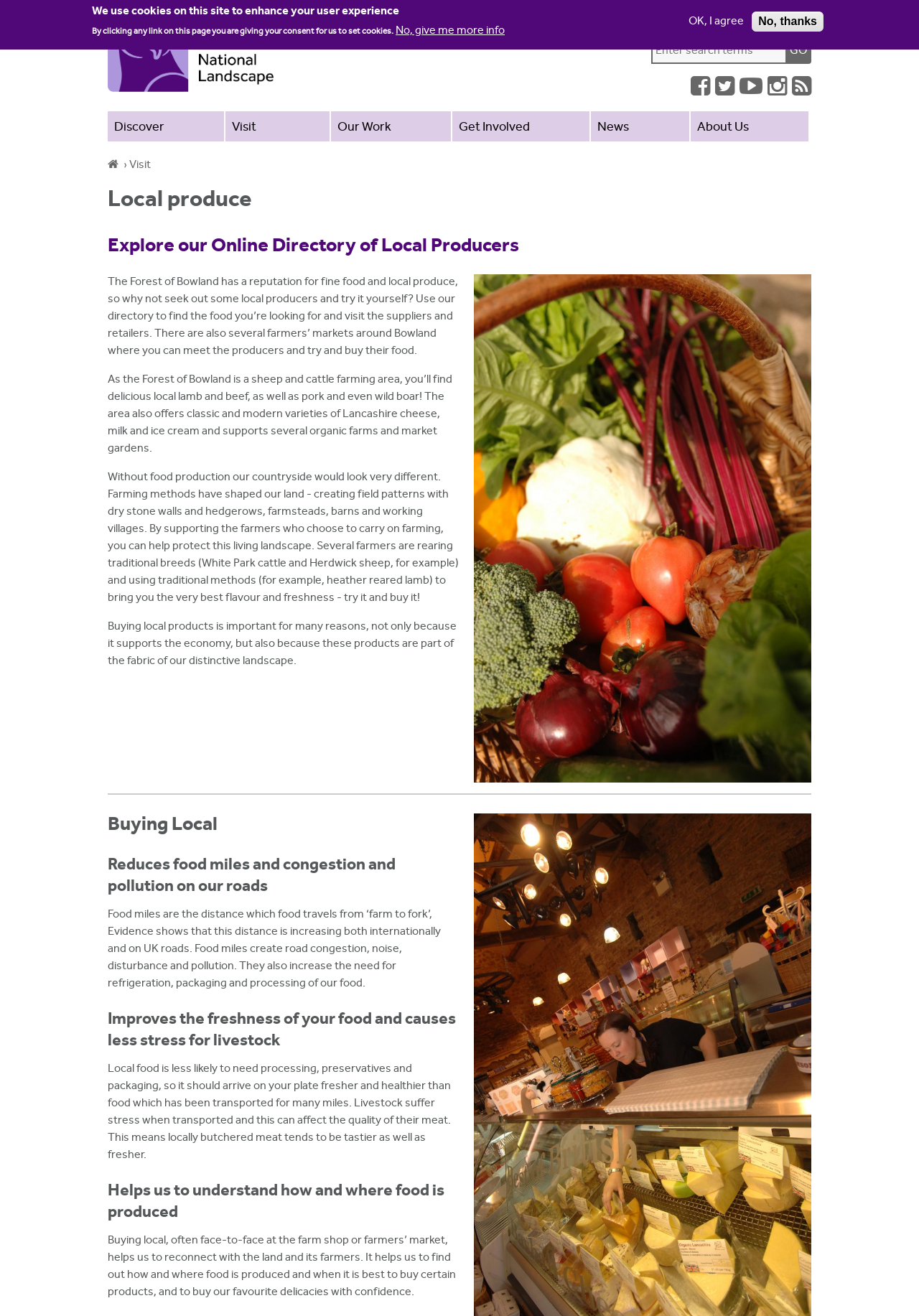What can be found at the farm shop or farmers' market?
Using the screenshot, give a one-word or short phrase answer.

face-to-face buying, information on food production